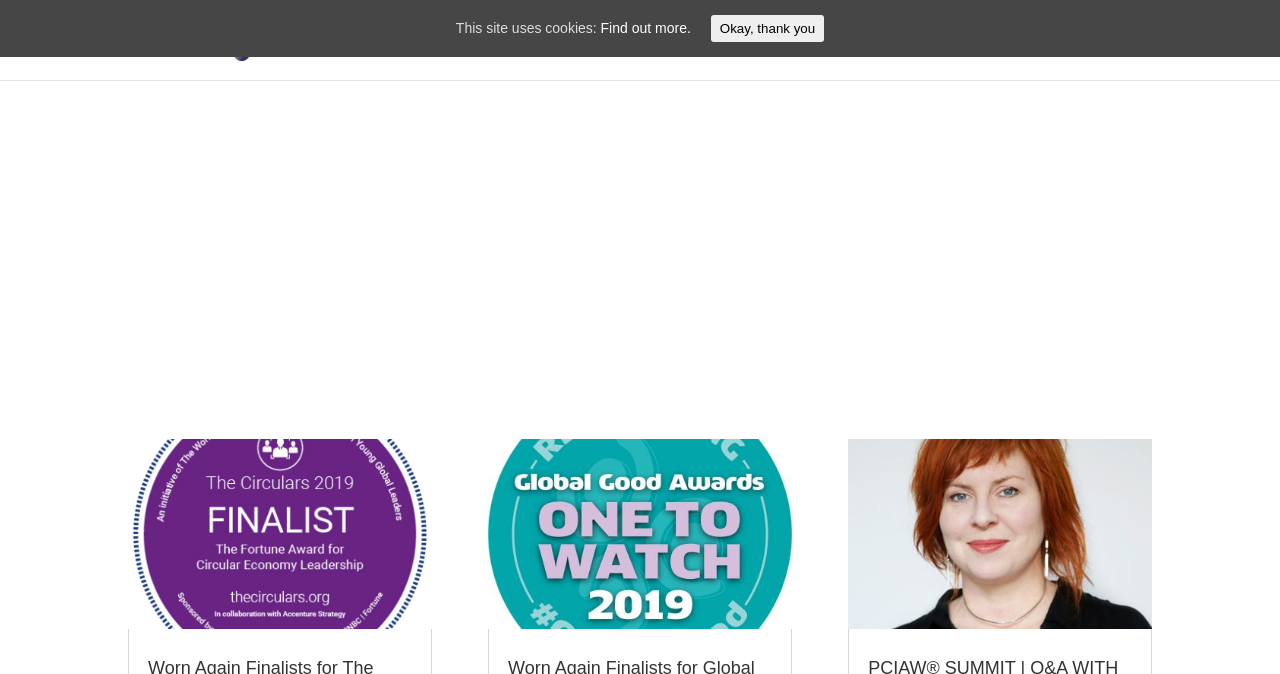From the details in the image, provide a thorough response to the question: What are the main sections of the website?

The main sections of the website can be found in the top navigation bar, where there are links to 'Home', 'About', 'News & Press', 'Careers', and 'Contact'.